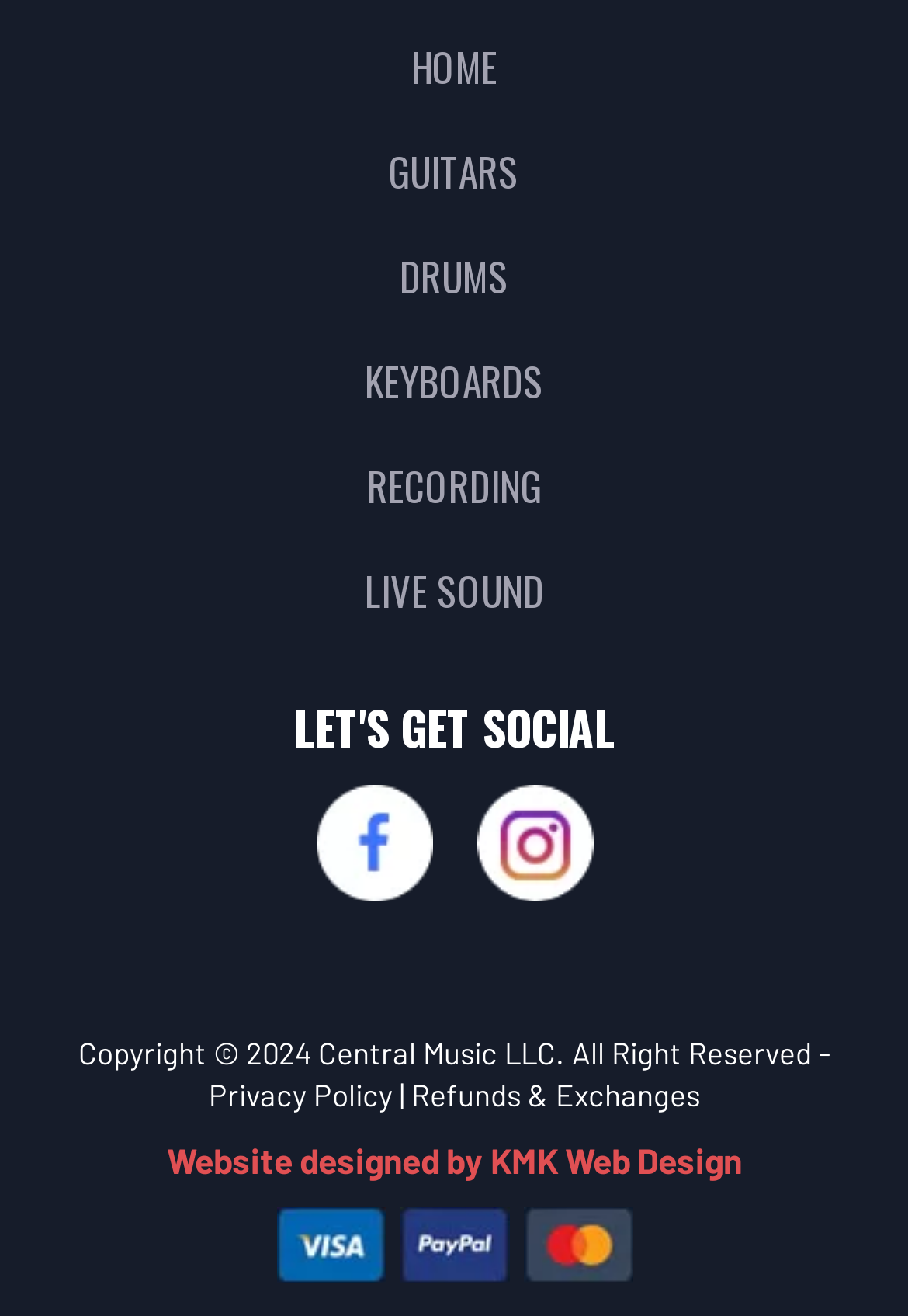Respond to the question below with a concise word or phrase:
What is the purpose of the 'LIVE SOUND' section?

Live sound equipment